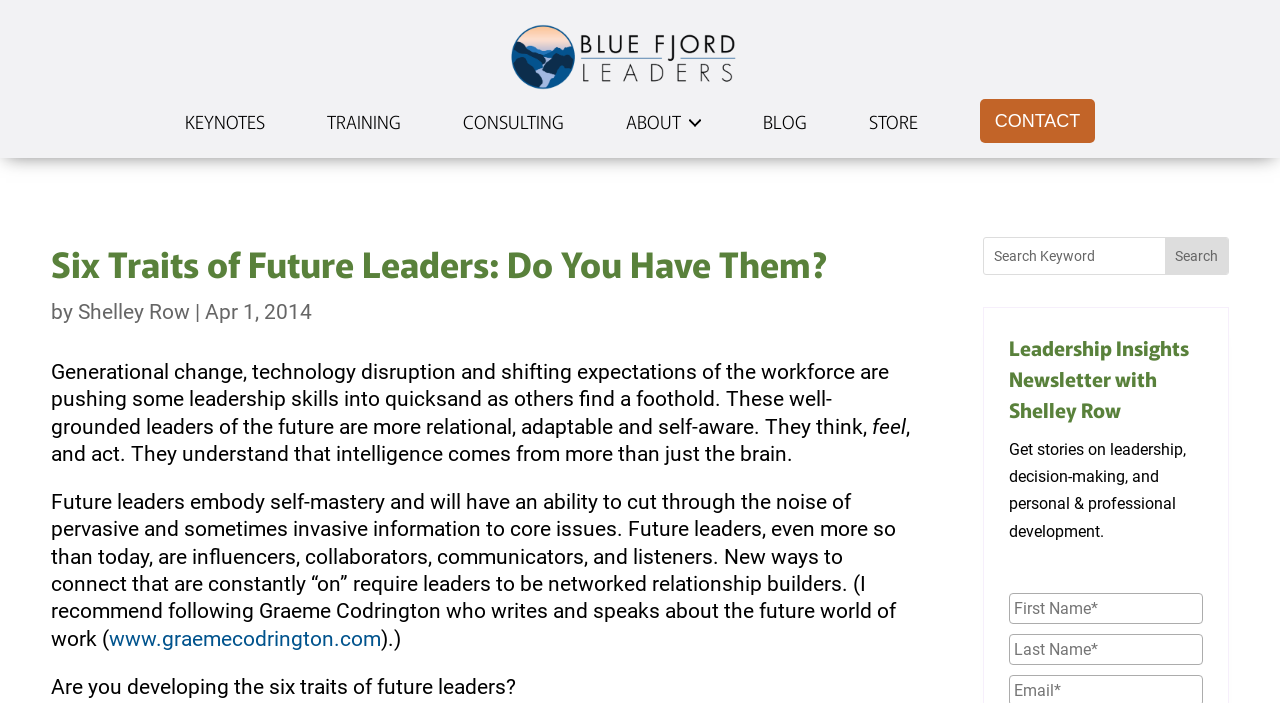Find the bounding box coordinates for the HTML element described as: "name="s" placeholder="Search Keyword"". The coordinates should consist of four float values between 0 and 1, i.e., [left, top, right, bottom].

[0.769, 0.338, 0.91, 0.389]